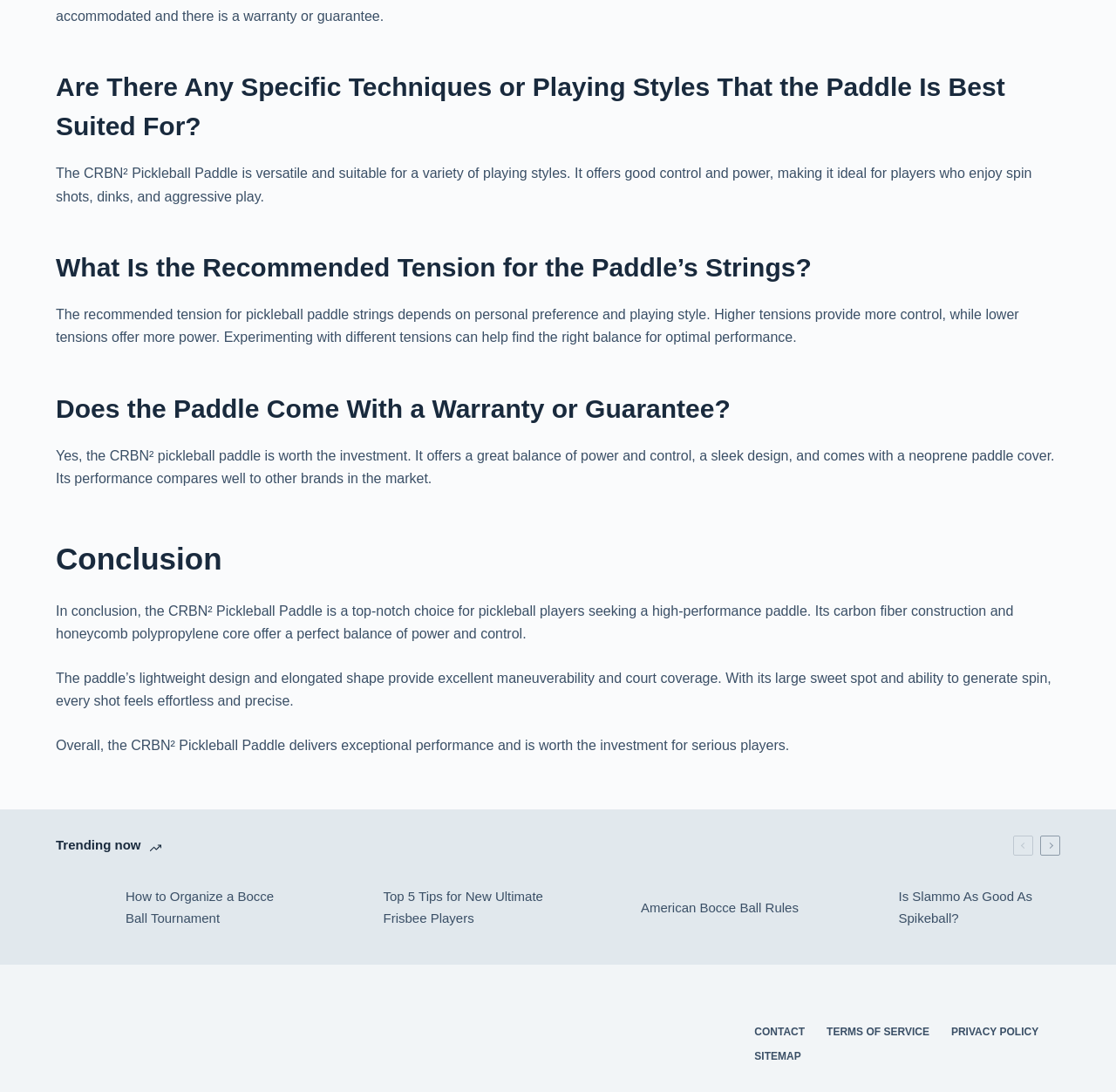Select the bounding box coordinates of the element I need to click to carry out the following instruction: "Click on 'American Bocce Ball Rules'".

[0.512, 0.807, 0.719, 0.855]